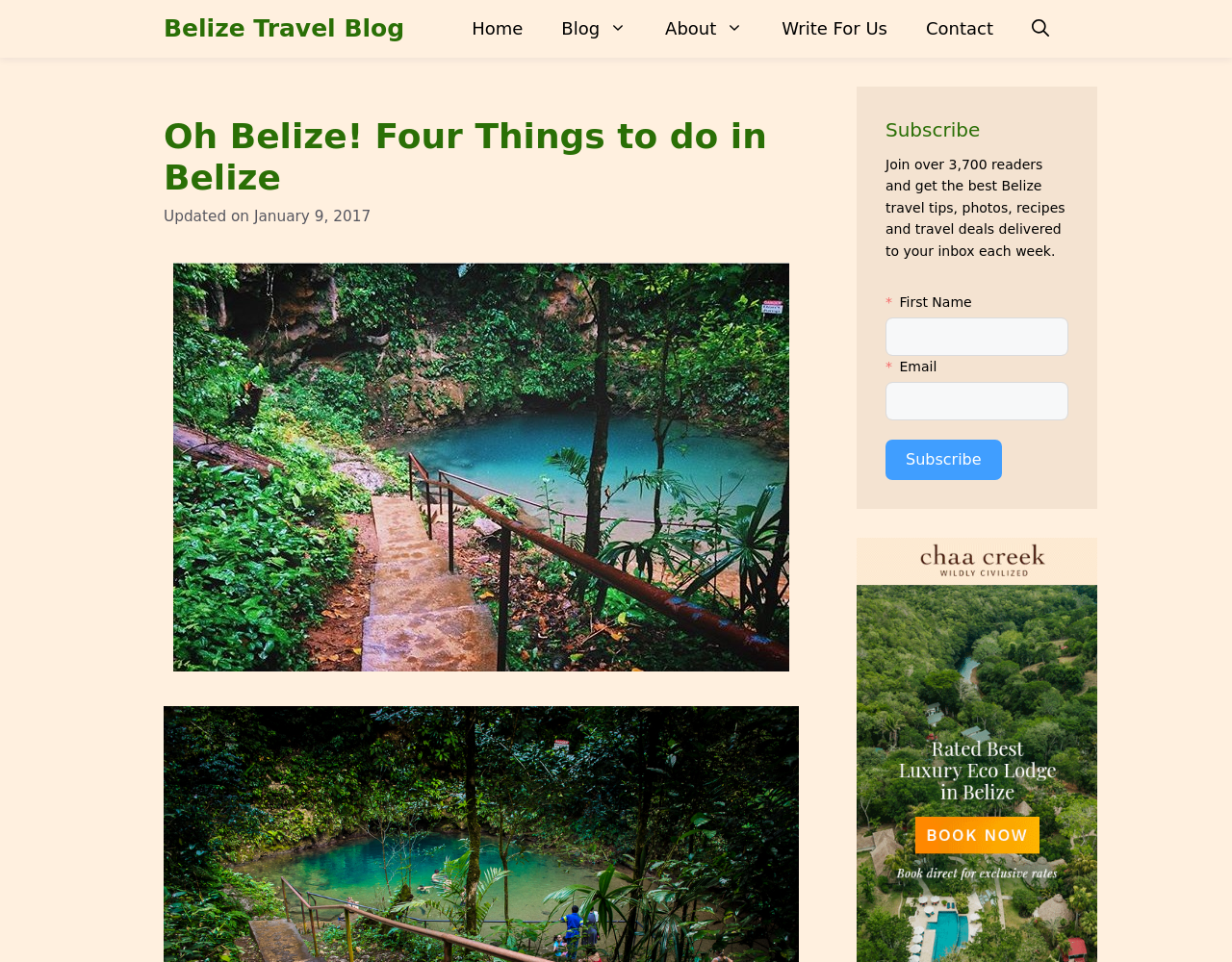Refer to the image and answer the question with as much detail as possible: What is the purpose of the form on the right side?

I inferred the answer by analyzing the form elements on the right side of the webpage, which include input fields for 'First Name' and 'Email', and a 'Subscribe' button. This suggests that the form is used to subscribe to a newsletter.